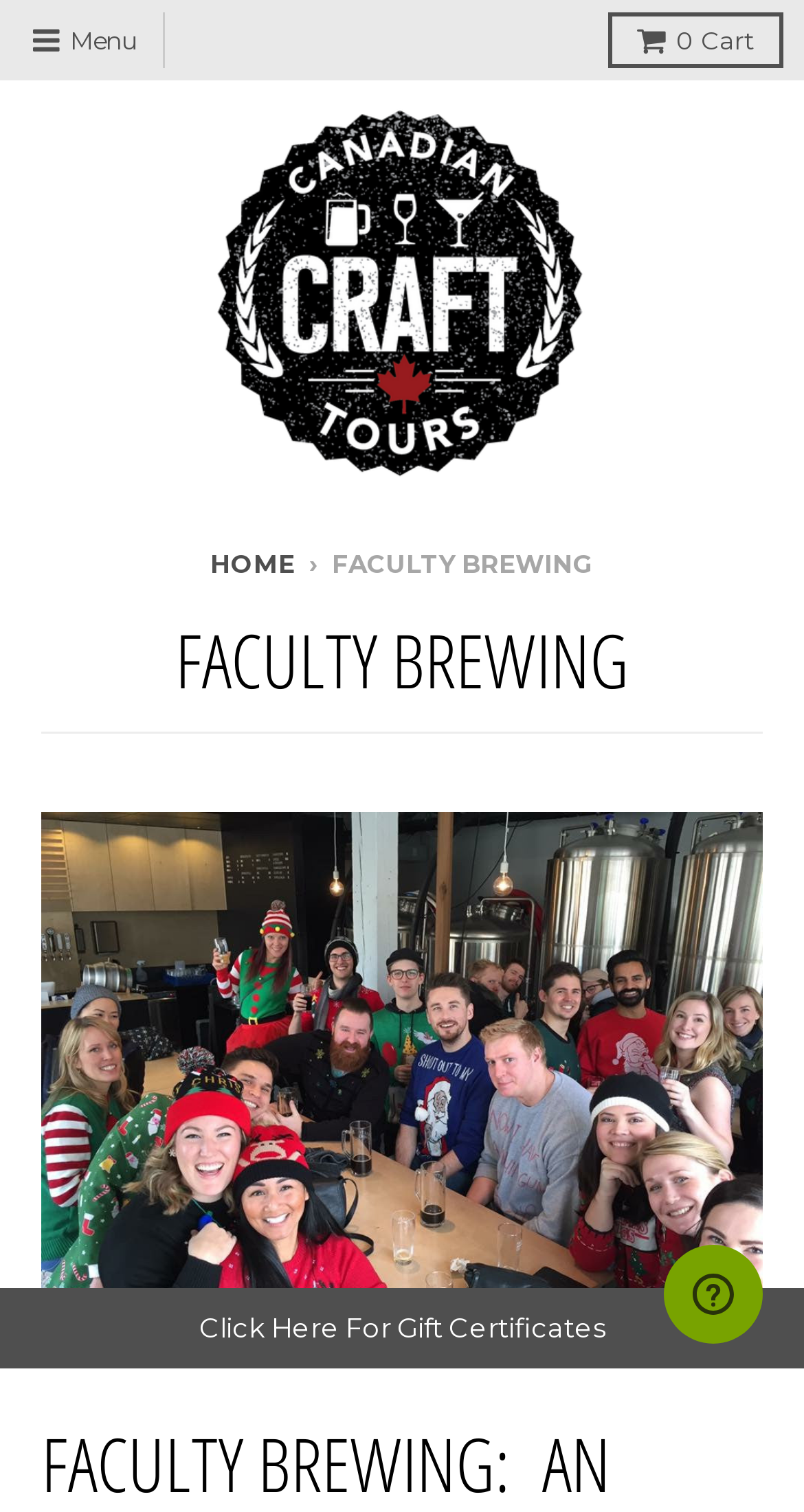Give a detailed overview of the webpage's appearance and contents.

The webpage is about Faculty Brewing, a brewpub located on Ontario Street in Vancouver. At the top right corner, there is a link to purchase gift certificates. Next to it, there is a link to view the menu. On the top right edge, there is a link indicating that the cart is empty.

Below the top navigation, there is a table layout that spans almost the entire width of the page. Within this layout, there is a link to the Canadian Craft Tours logo, which is accompanied by an image of the logo. 

To the right of the logo, there is a navigation section with breadcrumbs, featuring a link to the homepage and a static text element displaying "FACULTY BREWING". 

Below the navigation, there is a heading element displaying "FACULTY BREWING" in a larger font size. Further down, there is another heading element with the text "Faculty Brewing Big Group", accompanied by a large image that takes up most of the page width.

At the bottom right corner, there is an iframe that opens a widget with more information.